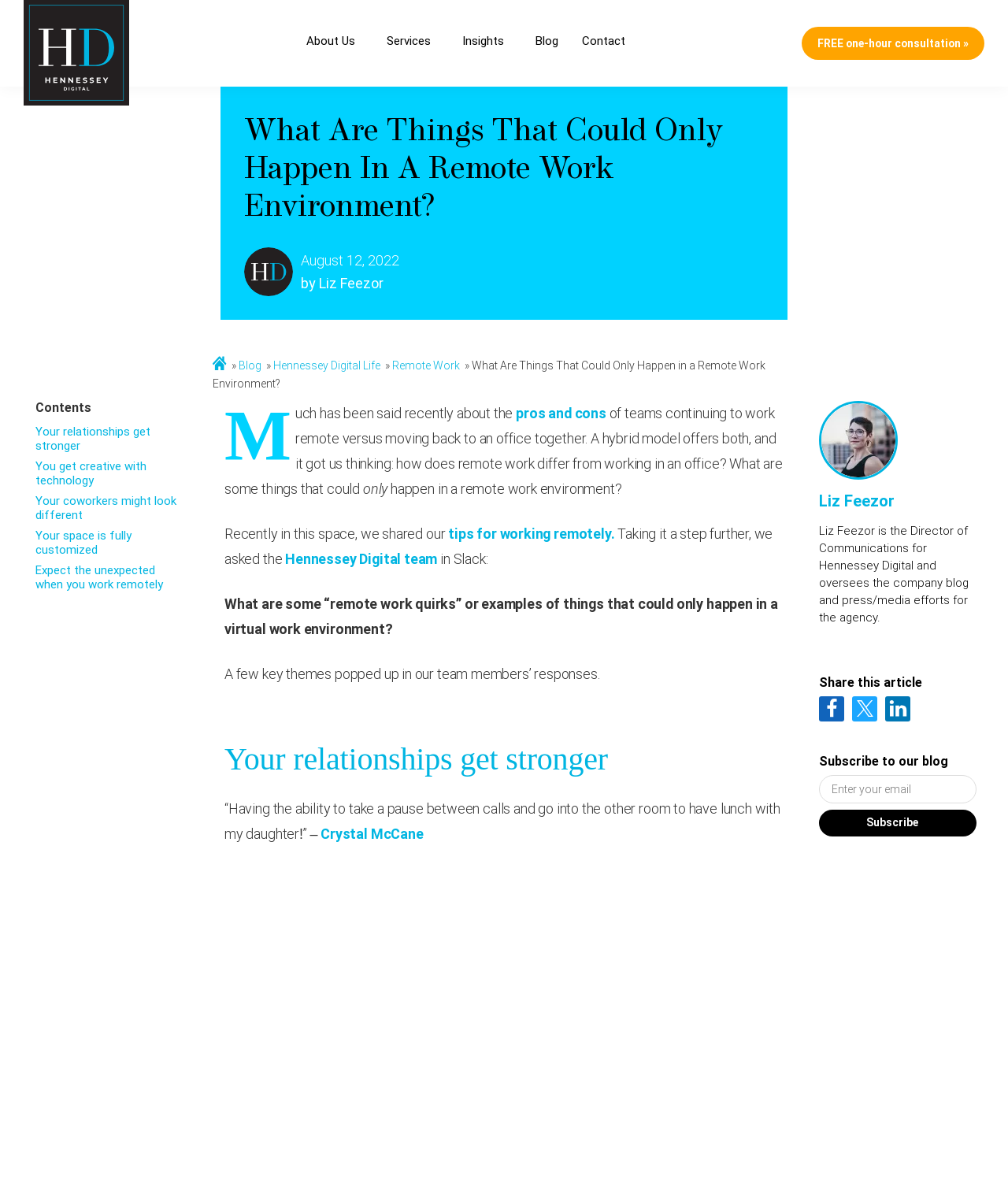Given the description: "tips for working remotely.", determine the bounding box coordinates of the UI element. The coordinates should be formatted as four float numbers between 0 and 1, [left, top, right, bottom].

[0.445, 0.438, 0.61, 0.452]